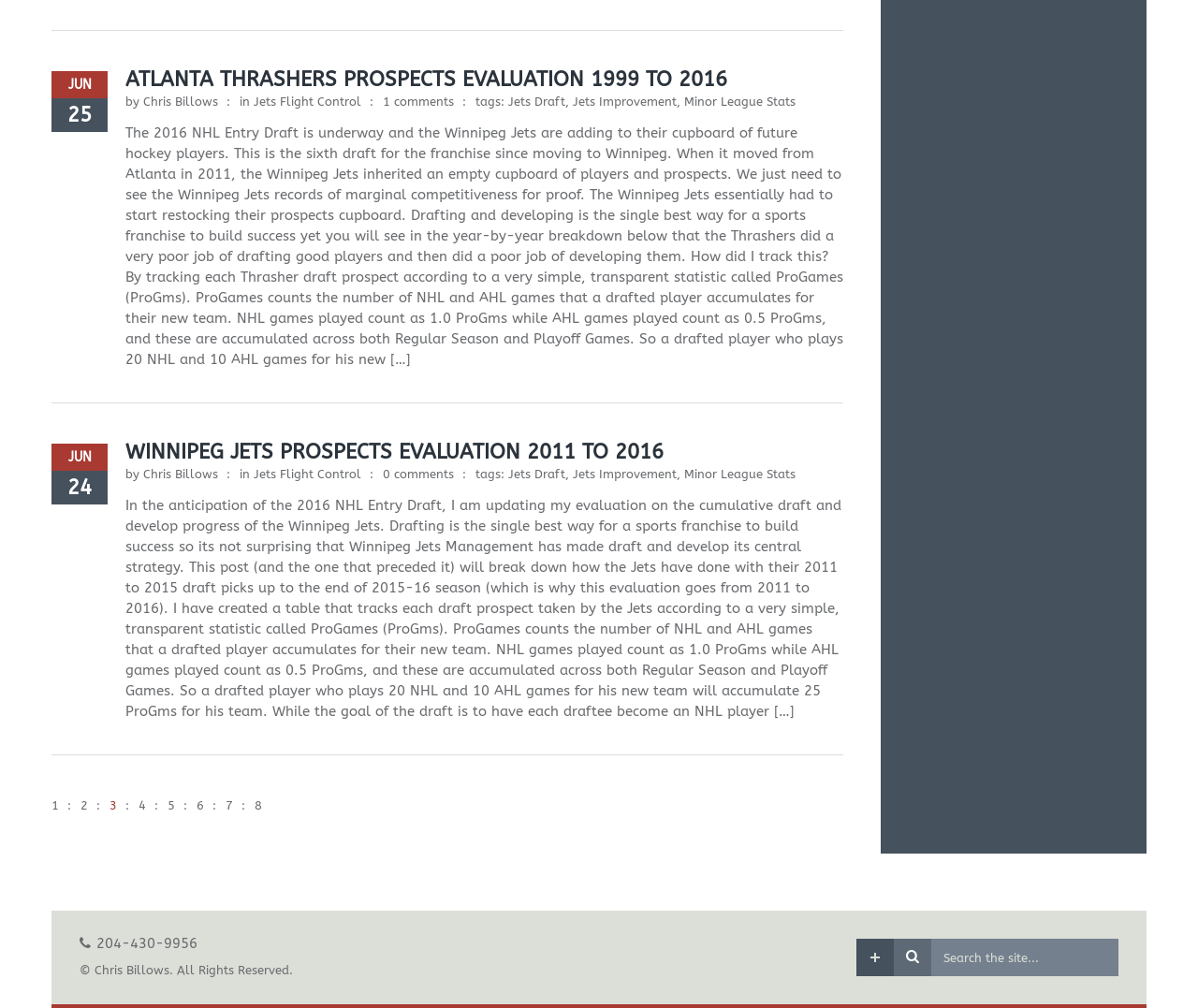What is the phone number at the bottom of the page?
Based on the screenshot, respond with a single word or phrase.

204-430-9956